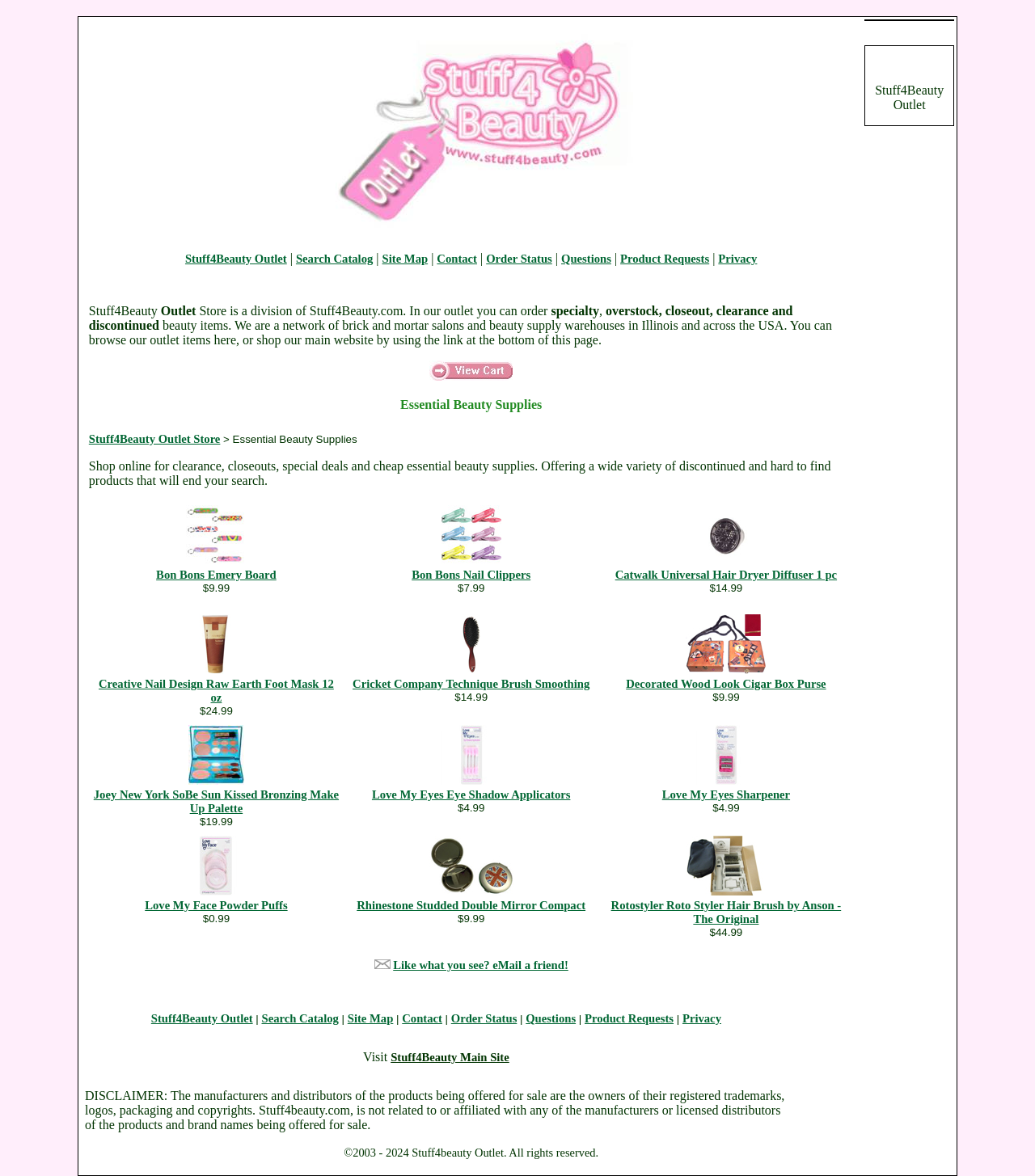Please use the details from the image to answer the following question comprehensively:
What is the description of the outlet store?

I found the description of the outlet store in the top section, which states that it is a division of Stuff4Beauty.com, where customers can order specialty, overstock, closeout, clearance, and discontinued beauty items.